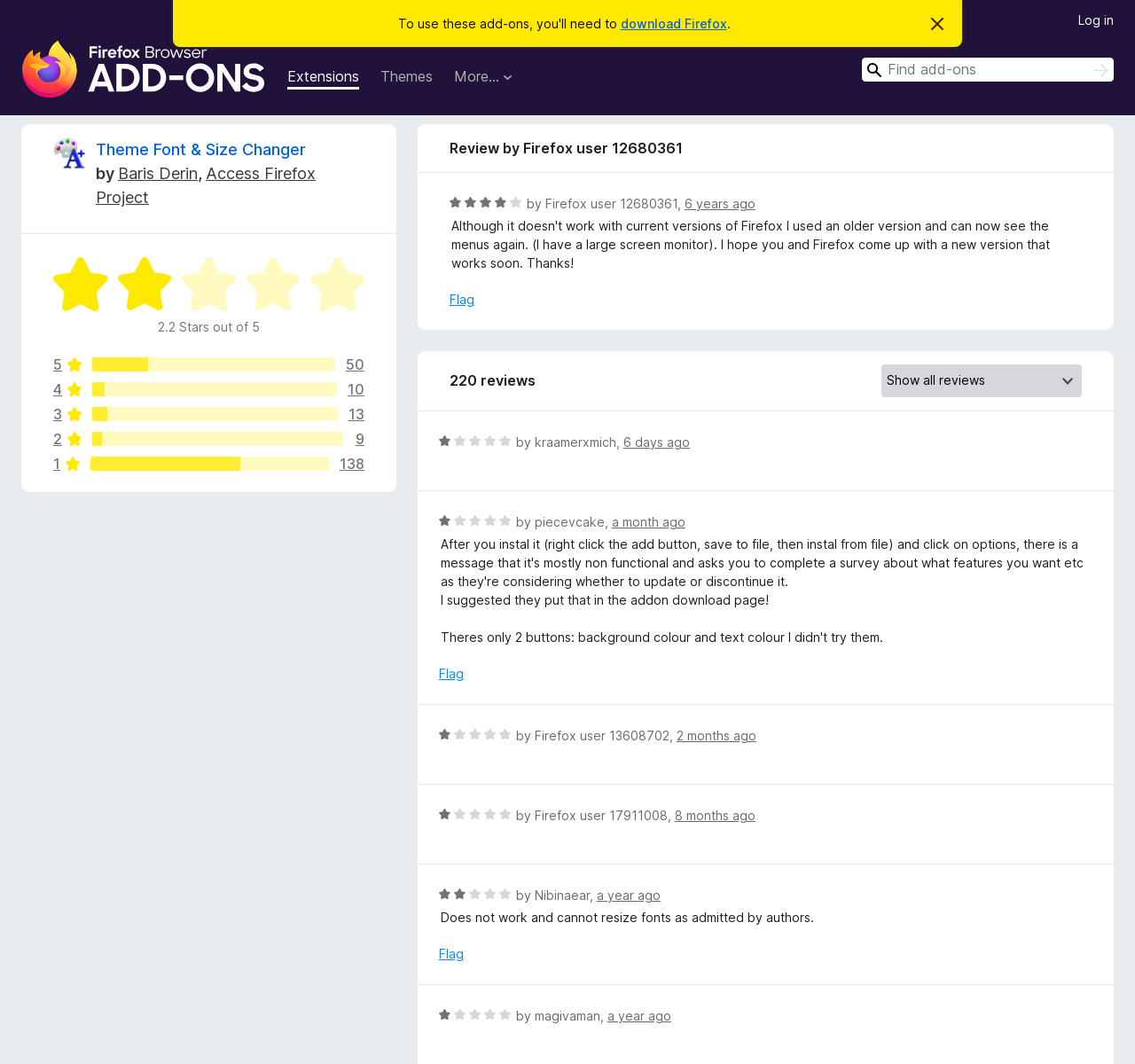Please specify the bounding box coordinates of the clickable region necessary for completing the following instruction: "Download Firefox". The coordinates must consist of four float numbers between 0 and 1, i.e., [left, top, right, bottom].

[0.546, 0.015, 0.64, 0.029]